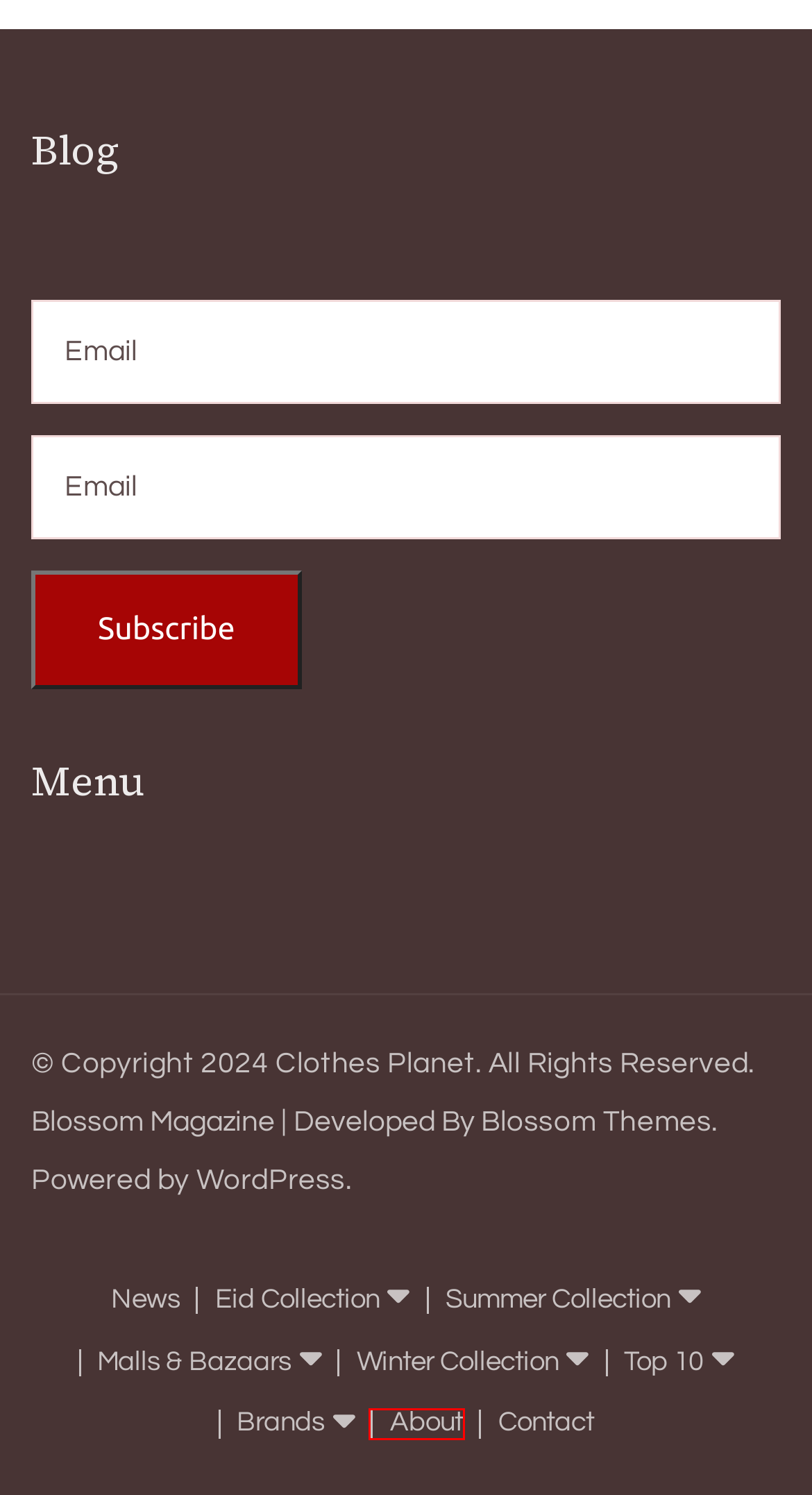You have a screenshot of a webpage with a red bounding box highlighting a UI element. Your task is to select the best webpage description that corresponds to the new webpage after clicking the element. Here are the descriptions:
A. About - Clothes Planet
B. Contact - Clothes Planet
C. Blog Tool, Publishing Platform, and CMS – WordPress.org
D. United States - Clothes Planet
E. LimeLight - Clothes Planet
F. Chinyere - Clothes Planet
G. Women Clothing - Clothes Planet
H. Brands - Clothes Planet

A